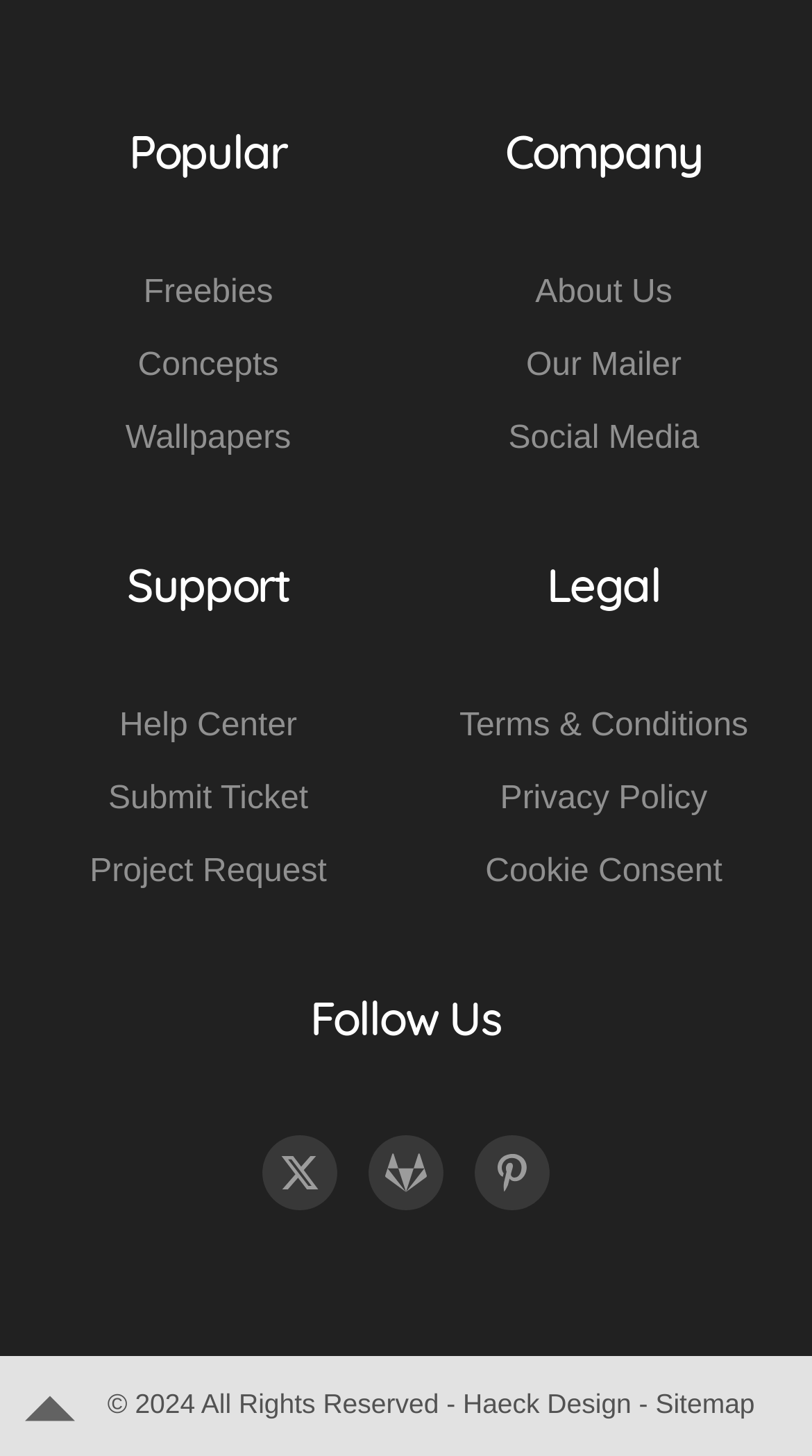How many social media links are available?
Answer the question with a single word or phrase, referring to the image.

3